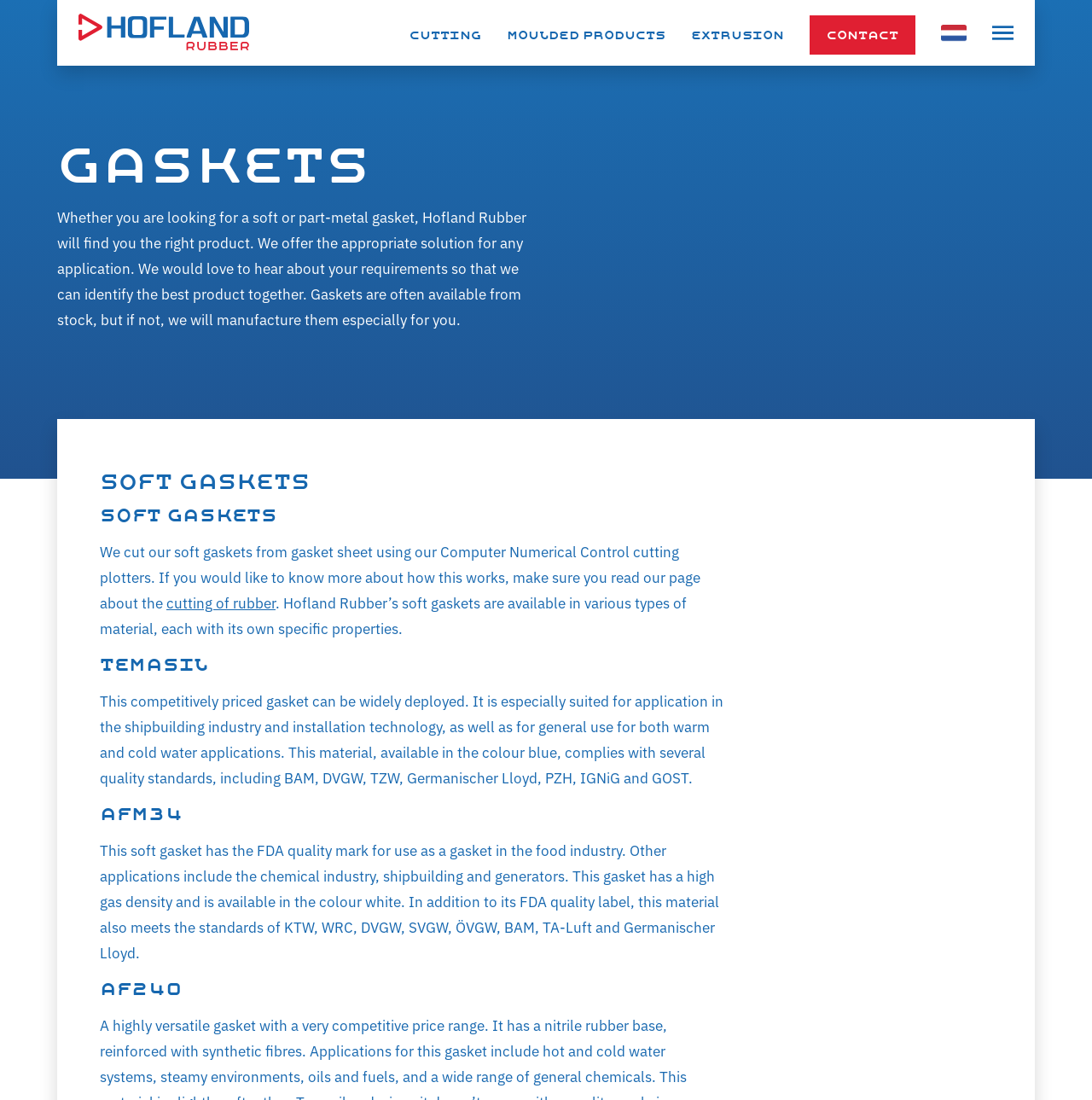What is TEMASIL?
Please look at the screenshot and answer using one word or phrase.

A type of gasket material